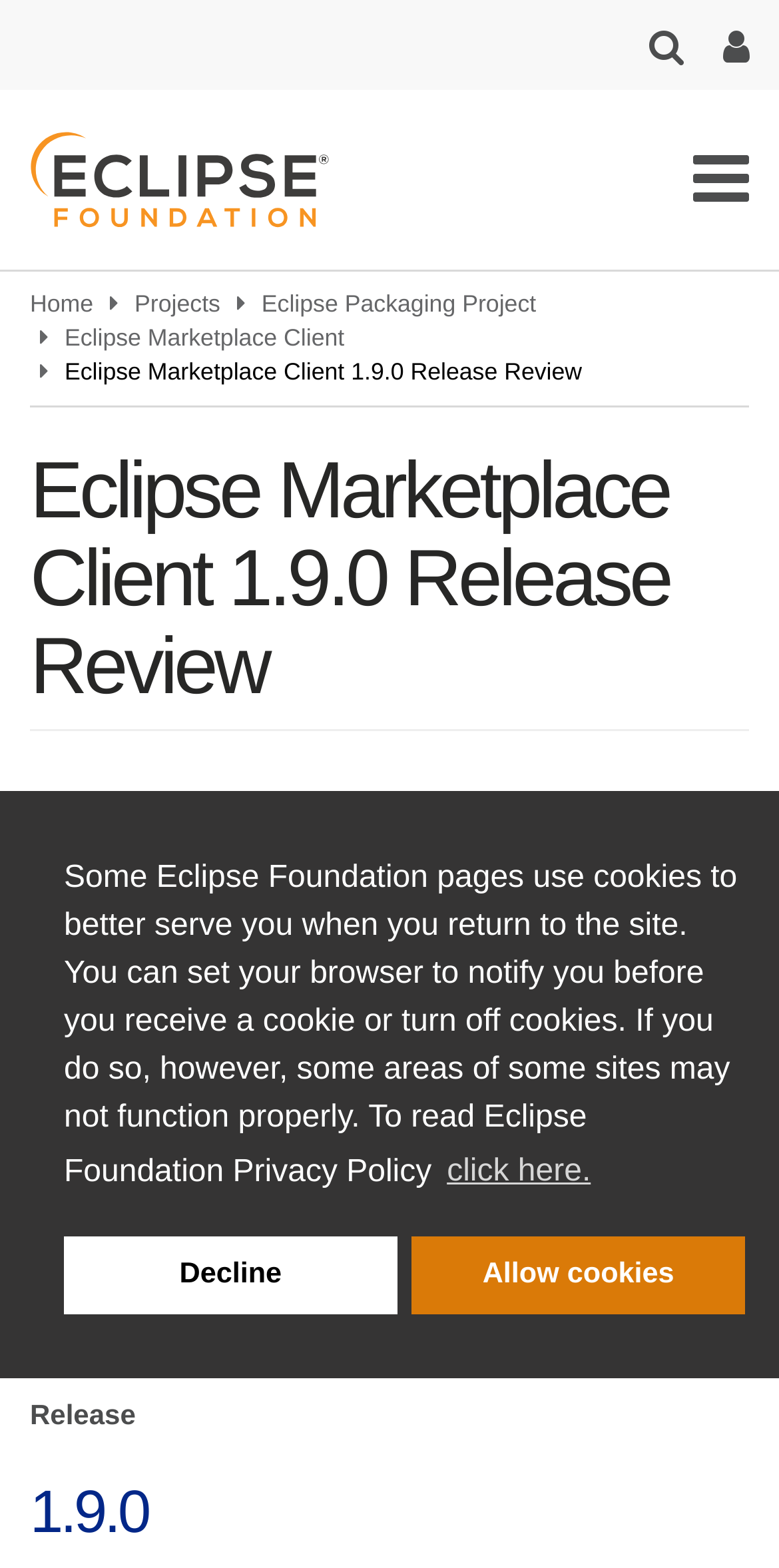Identify the coordinates of the bounding box for the element that must be clicked to accomplish the instruction: "Click the 1.9.0 release link".

[0.038, 0.944, 0.19, 0.986]